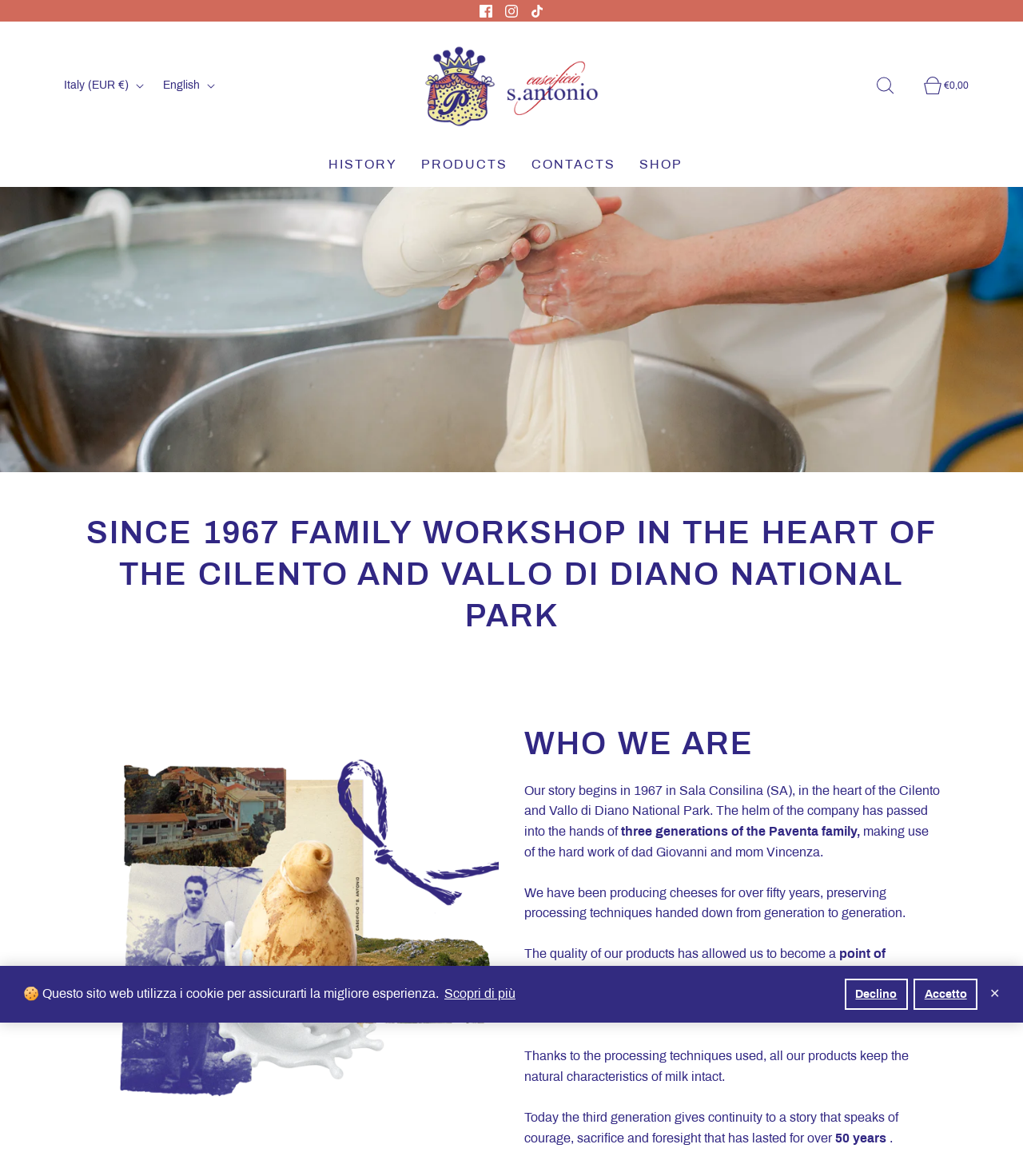Specify the bounding box coordinates of the element's area that should be clicked to execute the given instruction: "Switch to English language". The coordinates should be four float numbers between 0 and 1, i.e., [left, top, right, bottom].

[0.159, 0.057, 0.214, 0.089]